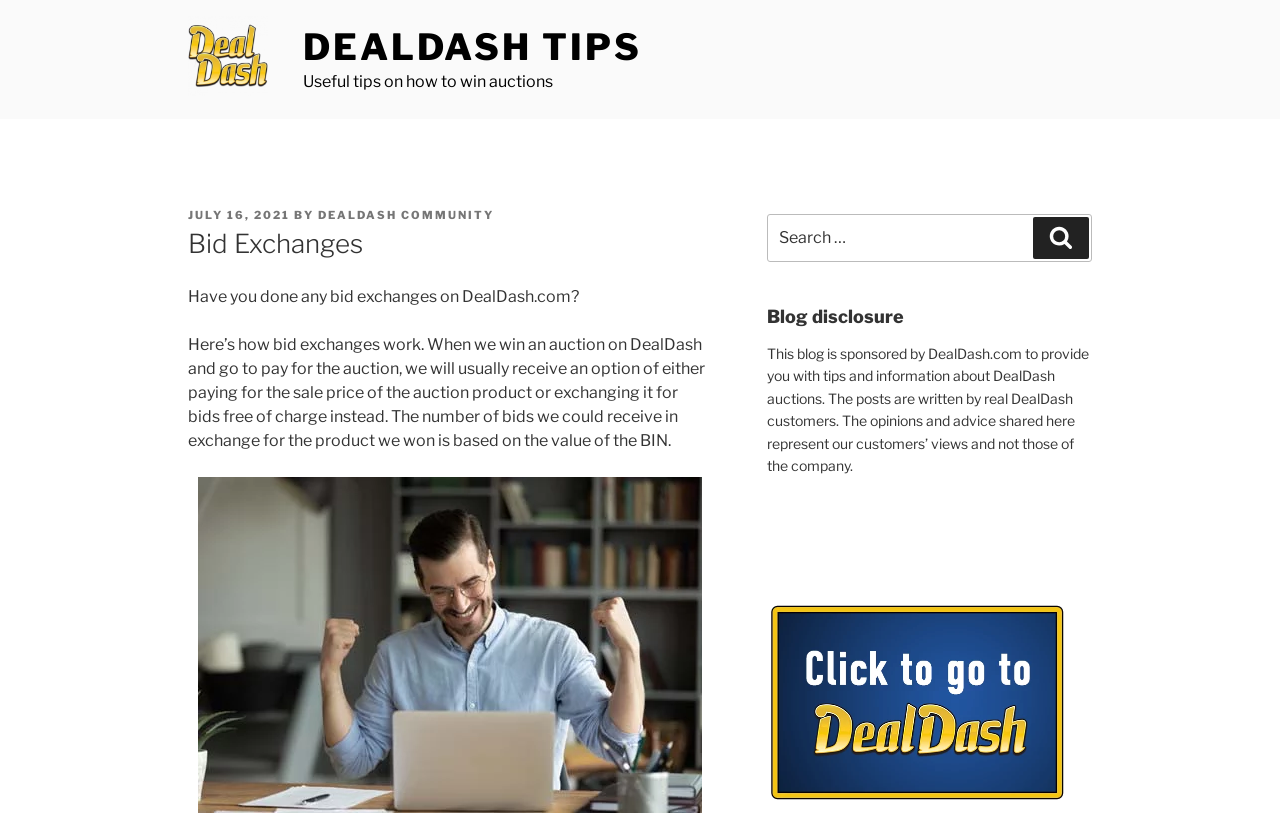Determine the bounding box for the HTML element described here: "Search". The coordinates should be given as [left, top, right, bottom] with each number being a float between 0 and 1.

[0.807, 0.262, 0.851, 0.314]